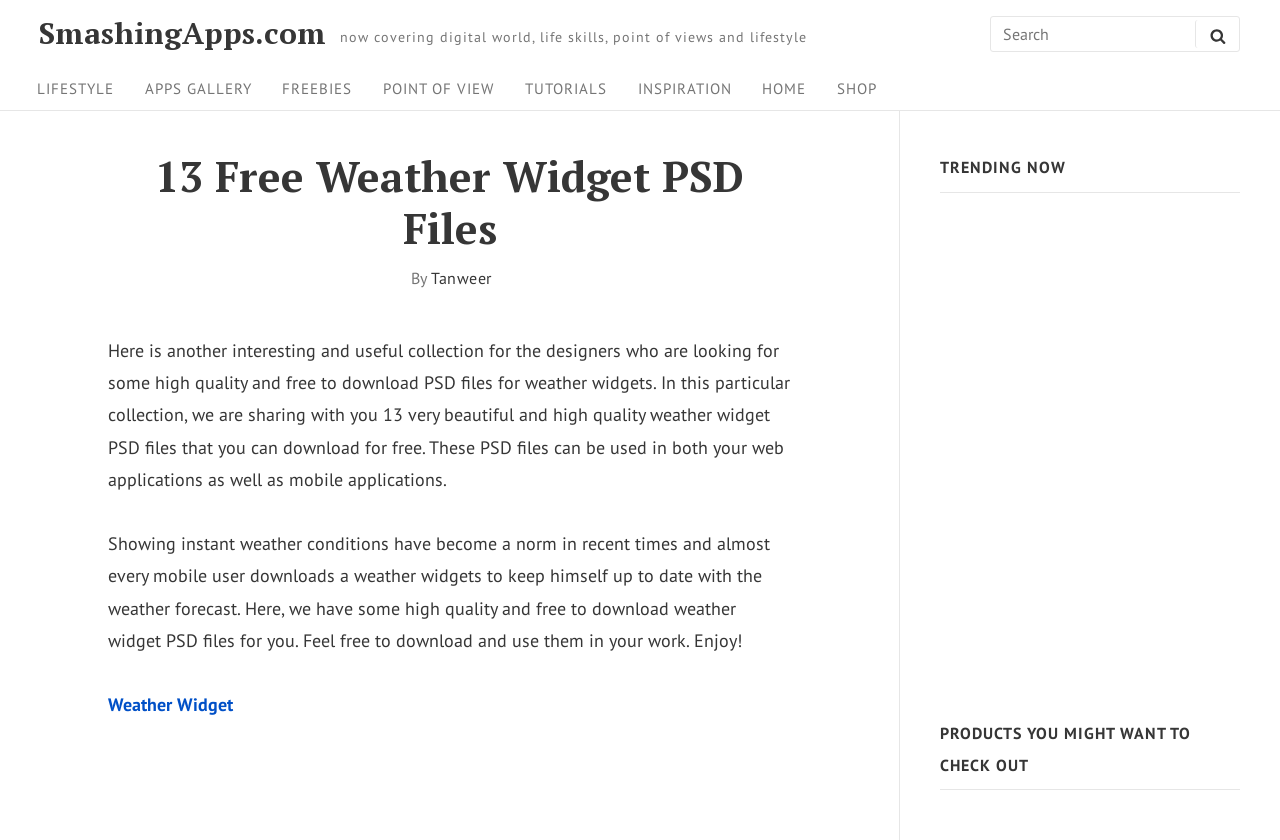Provide a thorough description of the webpage you see.

This webpage is about a collection of free weather widget PSD files for designers. At the top, there is a navigation bar with links to different sections of the website, including "LIFESTYLE", "APPS GALLERY", "FREEBIES", and more. Below the navigation bar, there is a search box with a "SEARCH" button to the right.

The main content of the page is divided into two sections. On the left, there is a heading that reads "13 Free Weather Widget PSD Files" followed by a brief introduction to the collection. The introduction explains that the collection includes 13 high-quality and free PSD files for weather widgets that can be used in web and mobile applications.

On the right, there is a sidebar with several sections. The top section is labeled "TRENDING NOW" and features a list of links to articles, each with a corresponding image. The articles have titles such as "A Comprehensive Guide on Best Free Secure Remote Desktop Software to Provide Technical Support" and "How to Easily Create a Spinner GIF Online: A Step-by-Step Tutorial for Web Designers and Developers". Below the "TRENDING NOW" section, there is another section labeled "PRODUCTS YOU MIGHT WANT TO CHECK OUT".

At the bottom of the page, there is a link to download the weather widget PSD files. Overall, the webpage has a clean and organized layout, with clear headings and concise text.